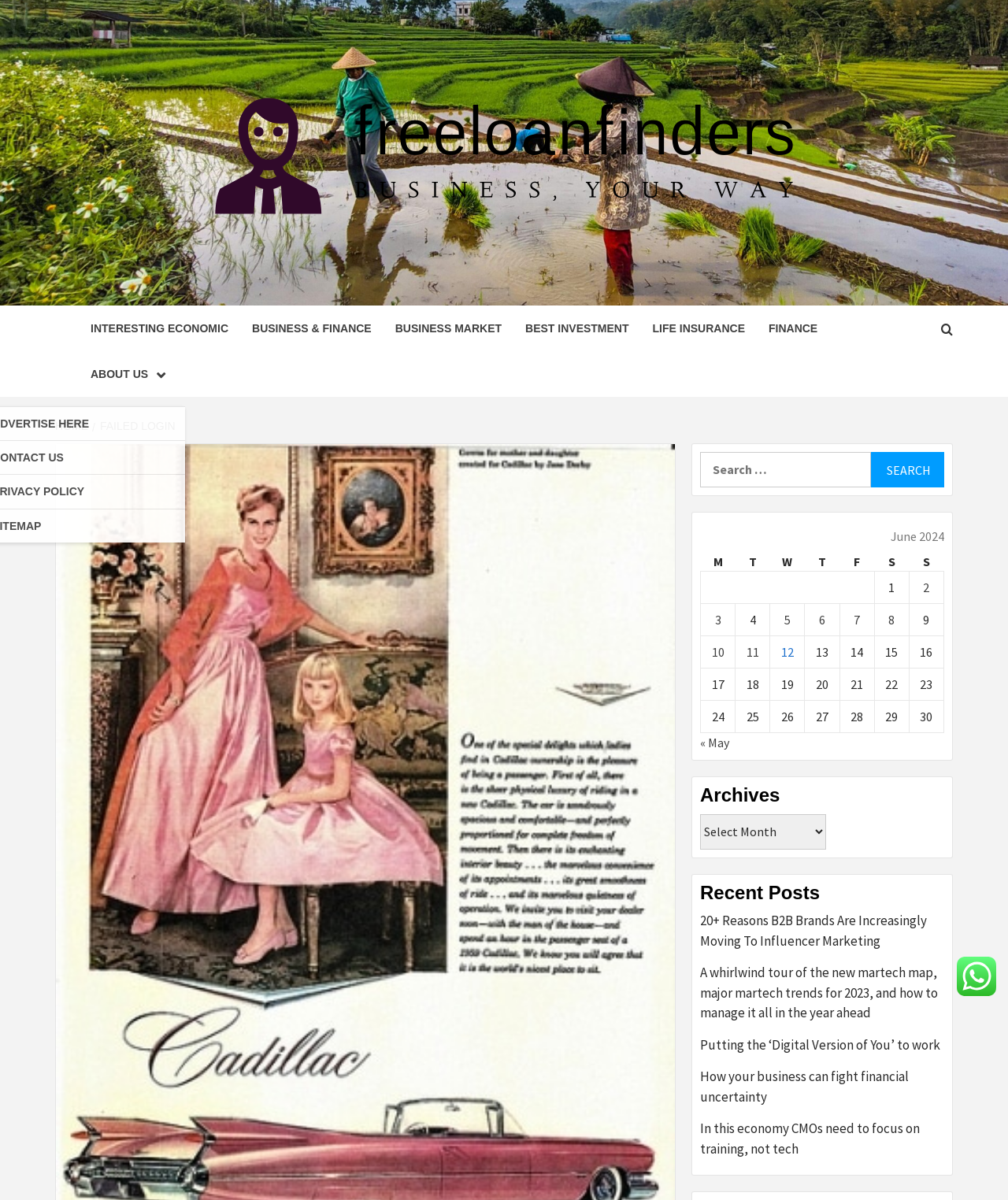Provide a brief response using a word or short phrase to this question:
How many links are in the top navigation bar?

7